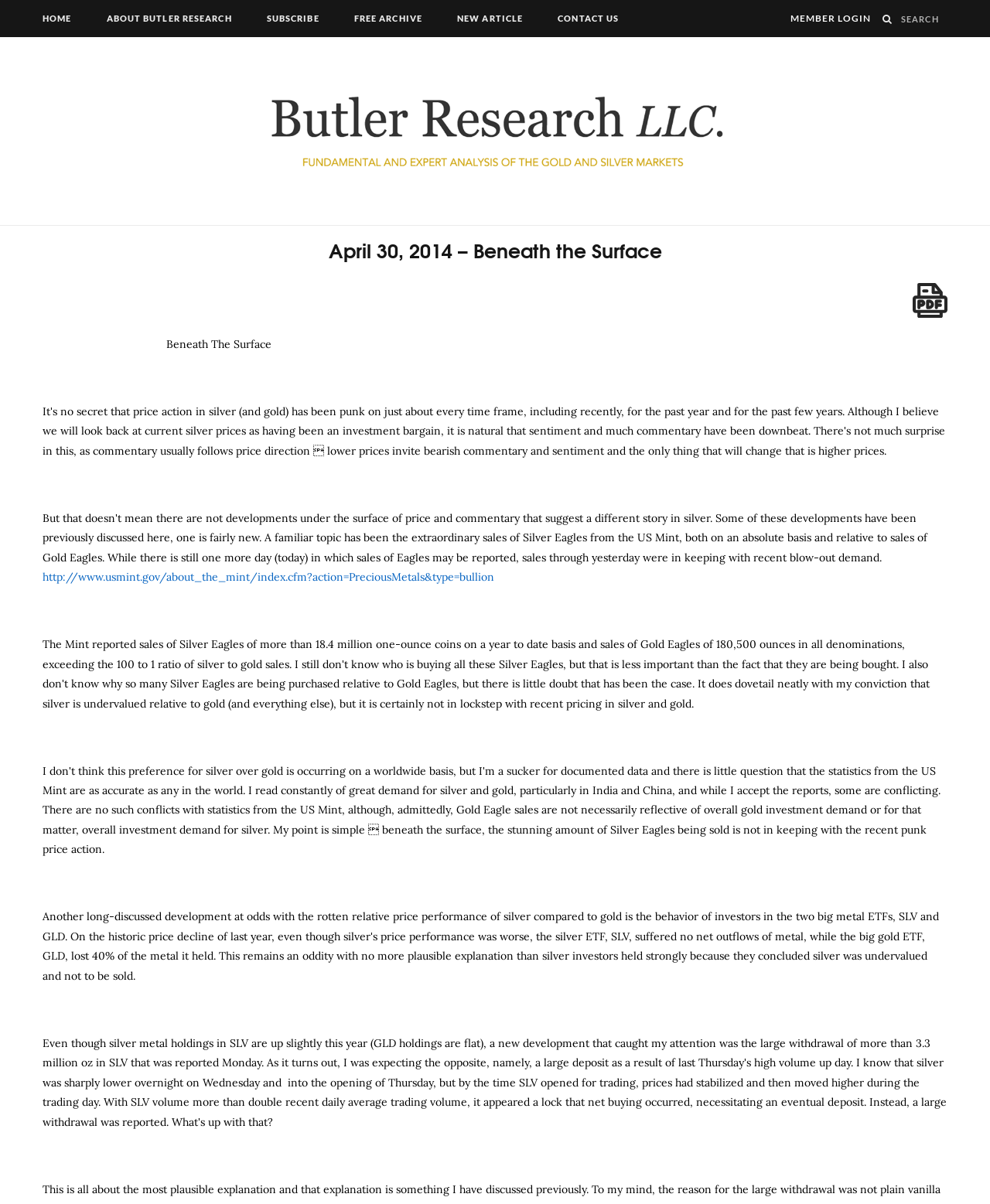Identify and provide the bounding box coordinates of the UI element described: "http://www.usmint.gov/about_the_mint/index.cfm?action=PreciousMetals&type=bullion". The coordinates should be formatted as [left, top, right, bottom], with each number being a float between 0 and 1.

[0.043, 0.473, 0.499, 0.485]